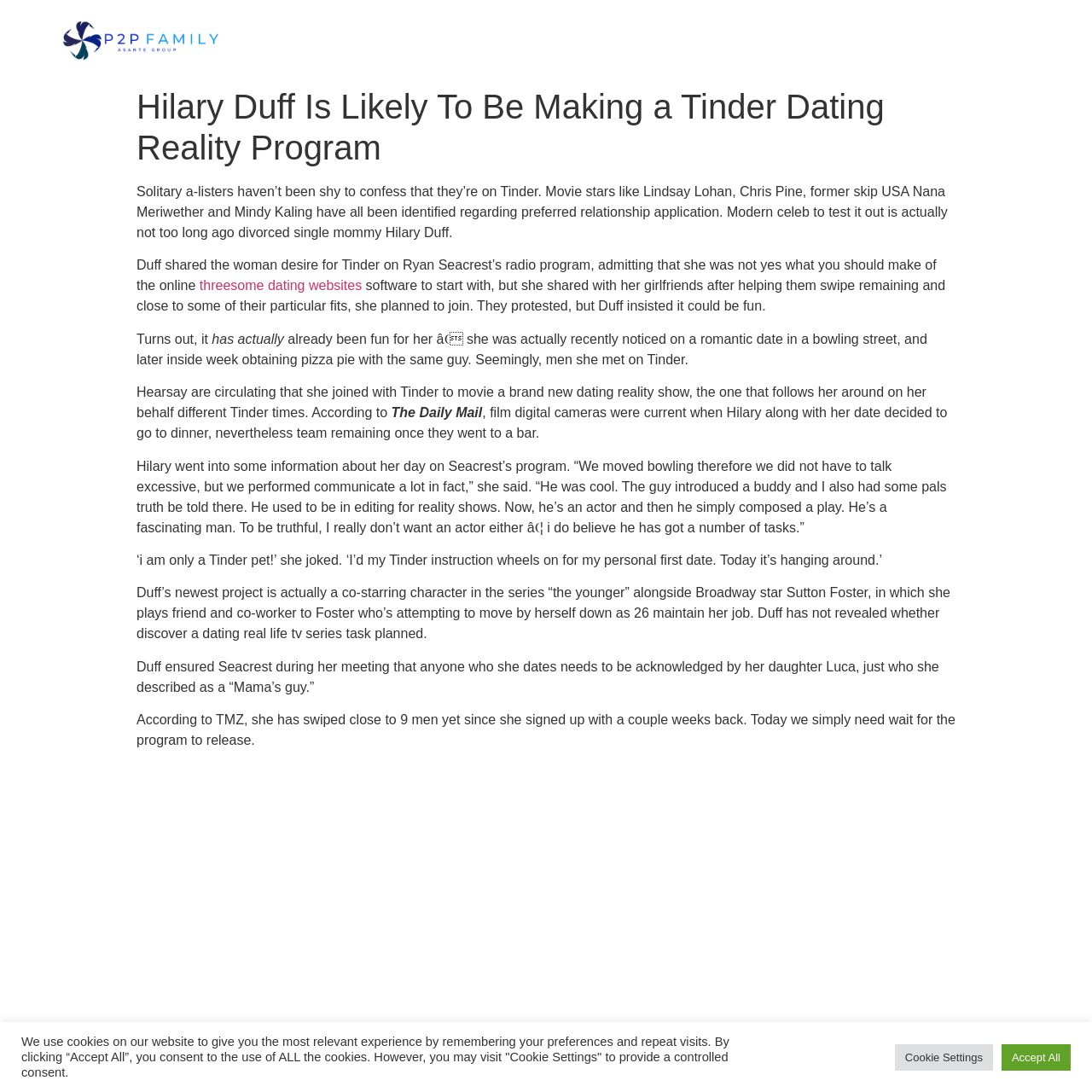Locate the primary headline on the webpage and provide its text.

Hilary Duff Is Likely To Be Making a Tinder Dating Reality Program